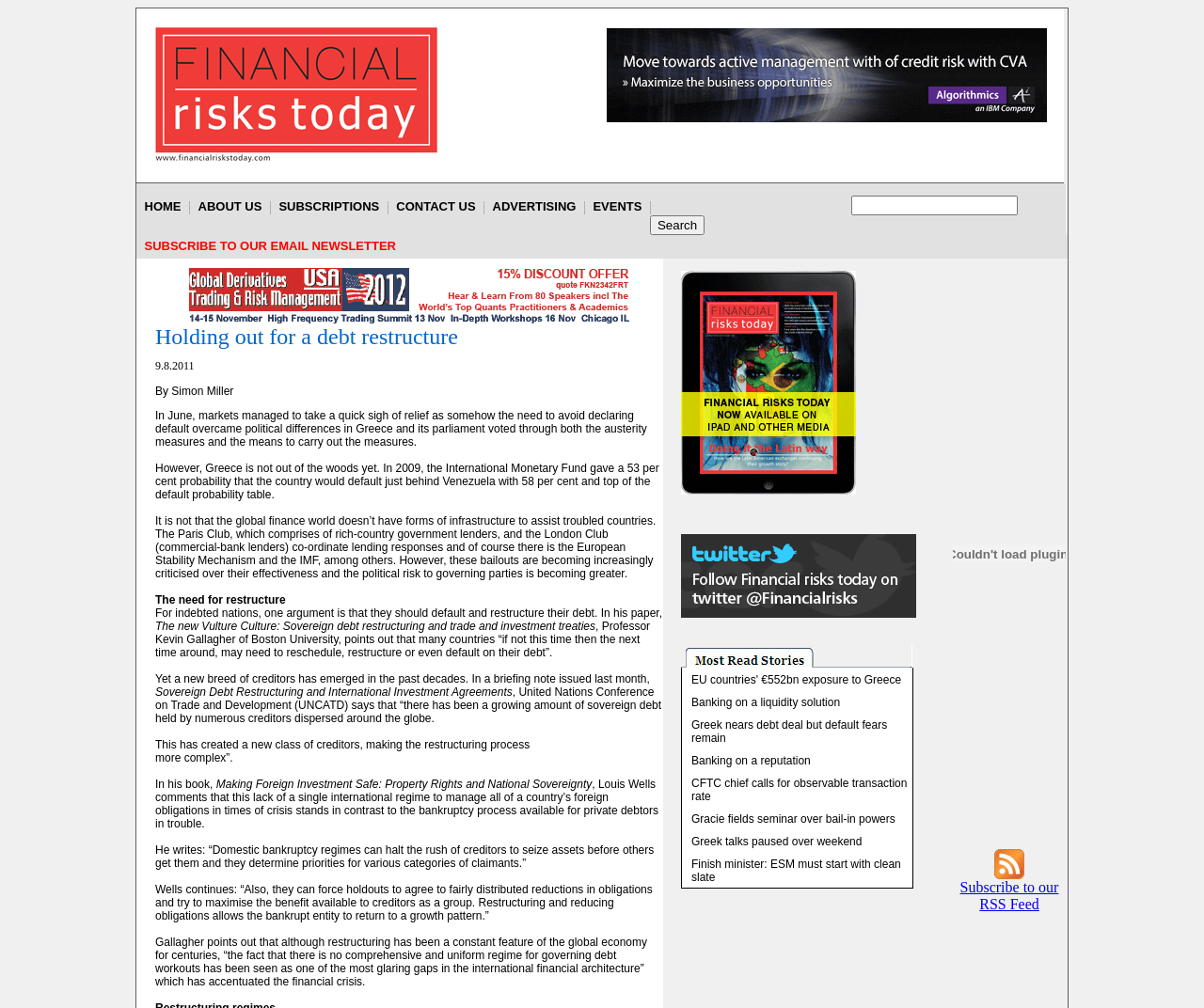Give a short answer using one word or phrase for the question:
Is there a search function on the webpage?

Yes